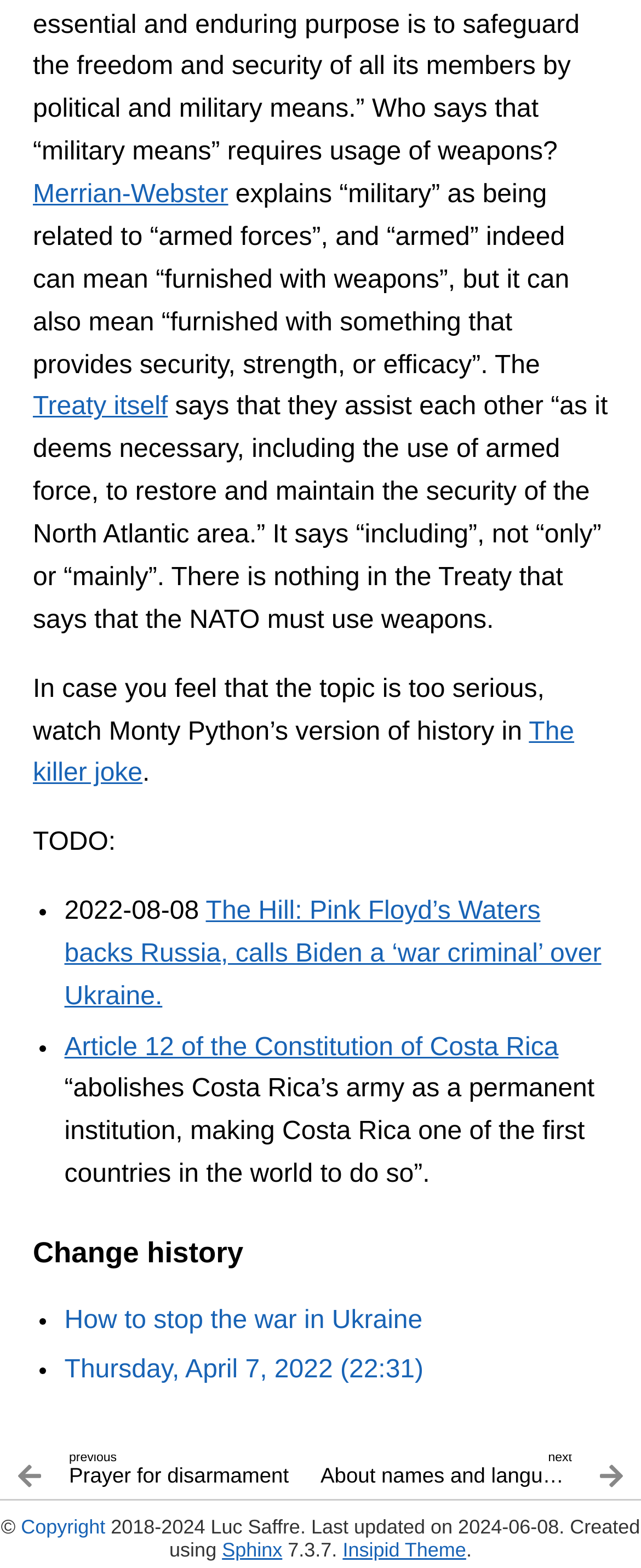Pinpoint the bounding box coordinates of the element to be clicked to execute the instruction: "Click on Merriam-Webster".

[0.051, 0.115, 0.356, 0.133]